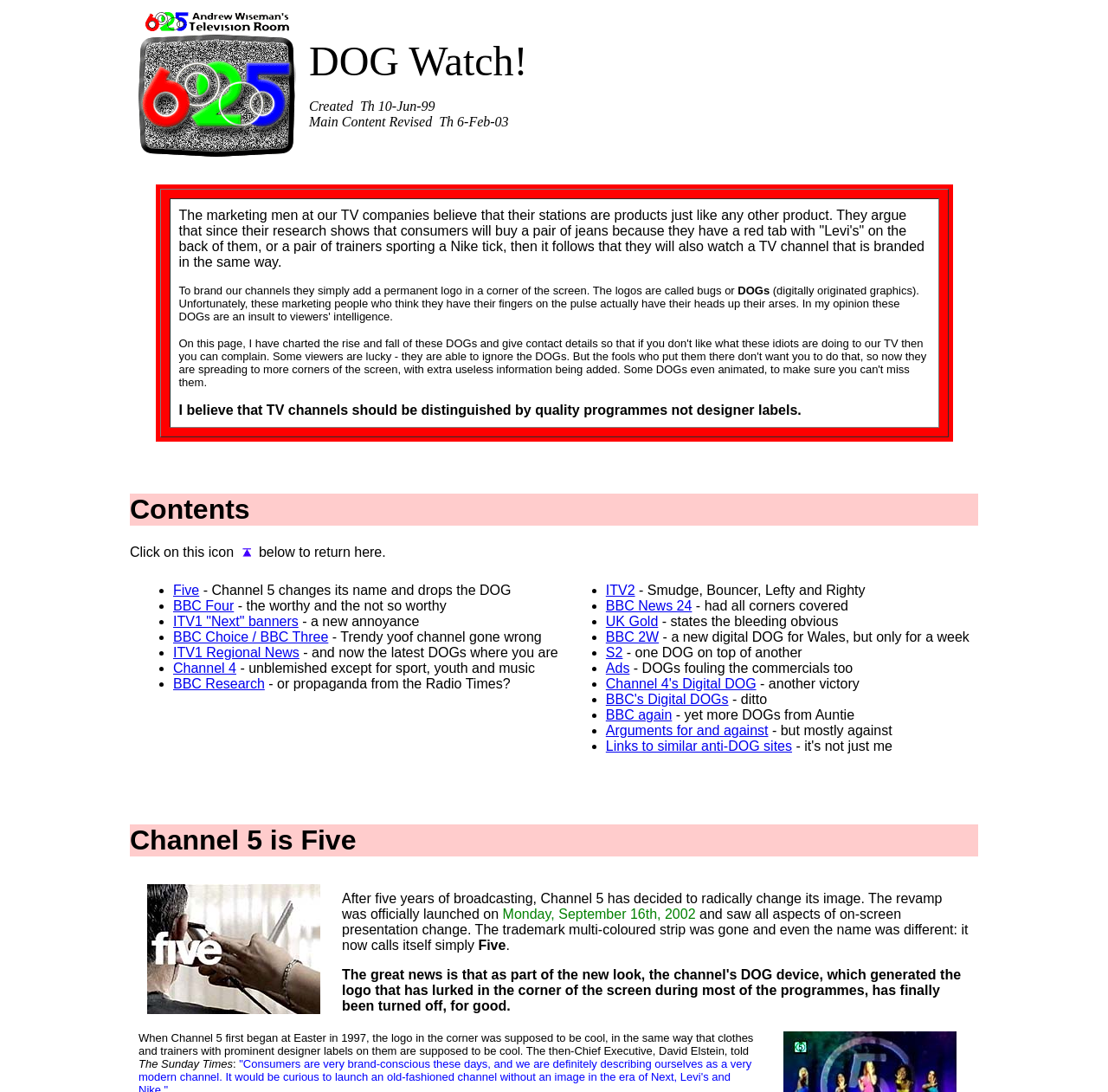Determine the bounding box coordinates for the HTML element described here: "Booster 3 Winners Announcement!".

None